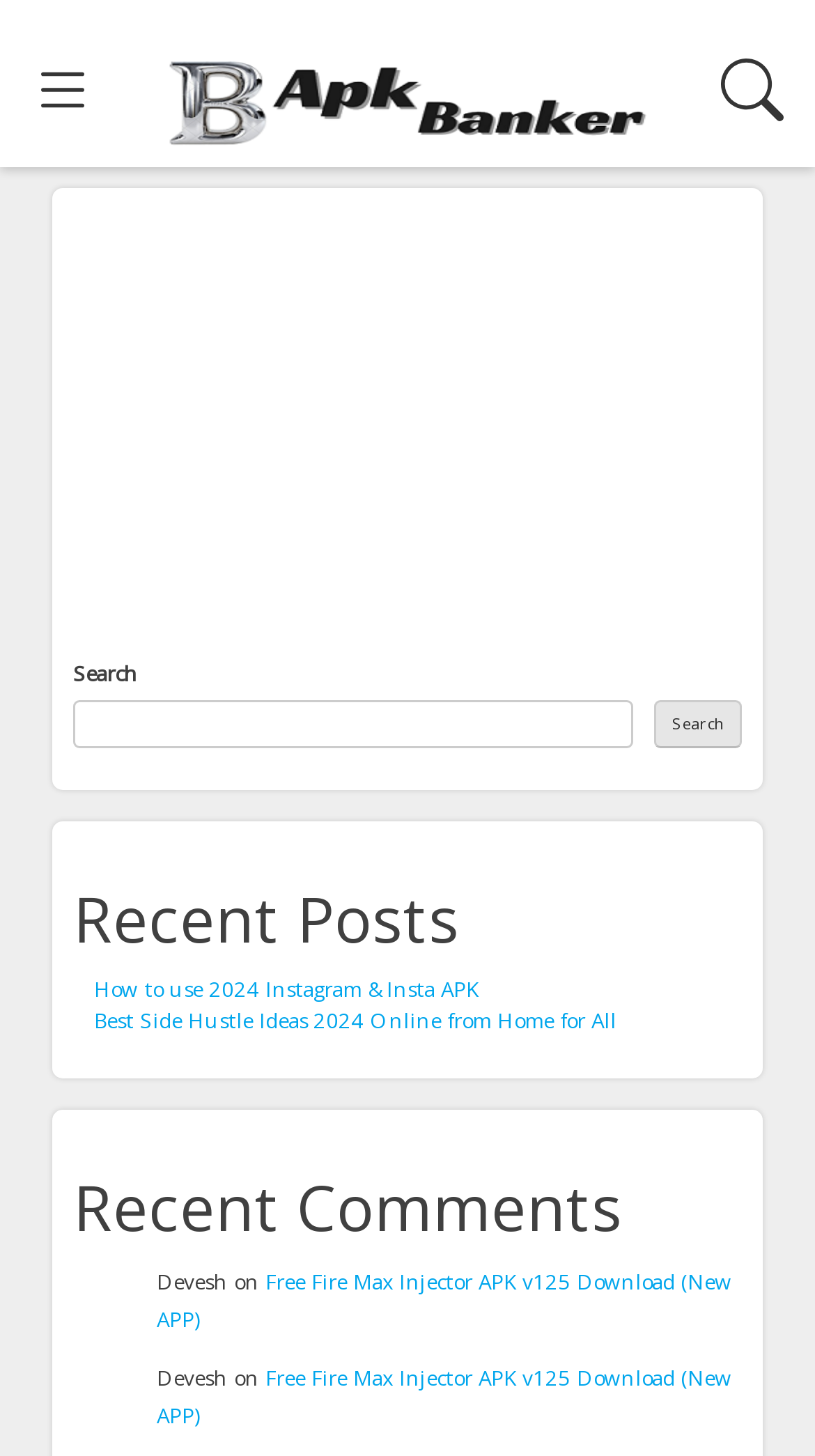Present a detailed account of what is displayed on the webpage.

The webpage is titled "Page not found - APKBANKER" and appears to be an error page. At the top left, there is a "menu logo" link and image, followed by the "Apk Banker Logo" link and image, which takes up most of the top section. On the top right, there is a "search logo" link and image.

Below the logos, there are three main sections. The first section has three links: "APPS", "TOOLS", and a header that reads "Oops! That page can’t be found." This is followed by a paragraph of text that explains that nothing was found at the current location and suggests trying one of the links below or a search.

The second section is a search bar with a textbox and a button. There is also a "Search" heading and a "Search" button. Below the search bar, there are two recent posts links: "How to use 2024 Instagram & Insta APK" and "Best Side Hustle Ideas 2024 Online from Home for All".

The third section has two headings: "Recent Posts" and "Recent Comments". Under "Recent Posts", there are two links to articles. Under "Recent Comments", there are two articles with comments, each with a footer section that includes the name "Devesh" and a link to "Free Fire Max Injector APK v125 Download (New APP)".